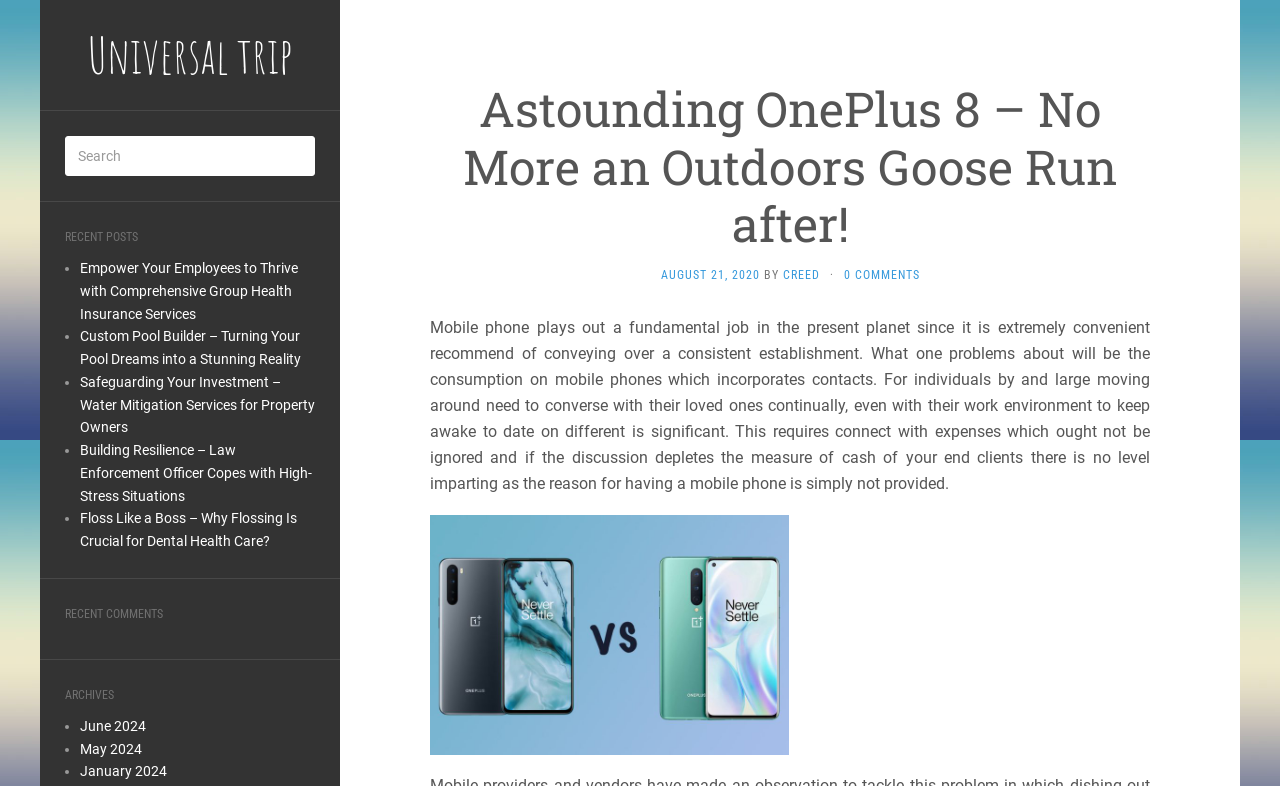Identify and provide the bounding box for the element described by: "0 Comments".

[0.659, 0.341, 0.718, 0.359]